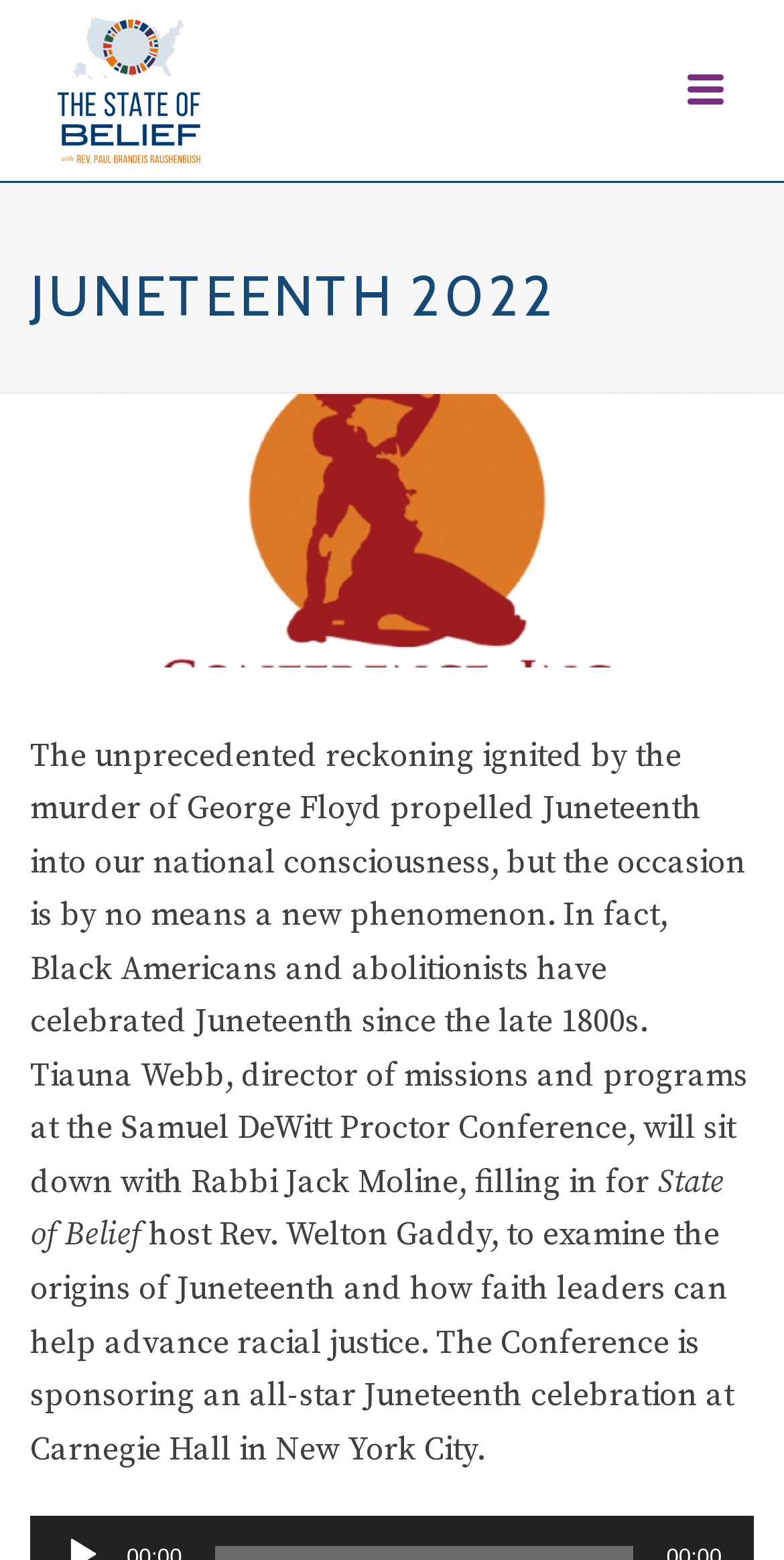What is the name of the program where the discussion about Juneteenth will take place?
Give a thorough and detailed response to the question.

The webpage mentions 'State of Belief' as the program where the discussion about Juneteenth will take place, as indicated by the text 'Tiauna Webb, director of missions and programs at the Samuel DeWitt Proctor Conference, will sit down with Rabbi Jack Moline, filling in for host Rev. Welton Gaddy, to examine the origins of Juneteenth and how faith leaders can help advance racial justice on State of Belief.'